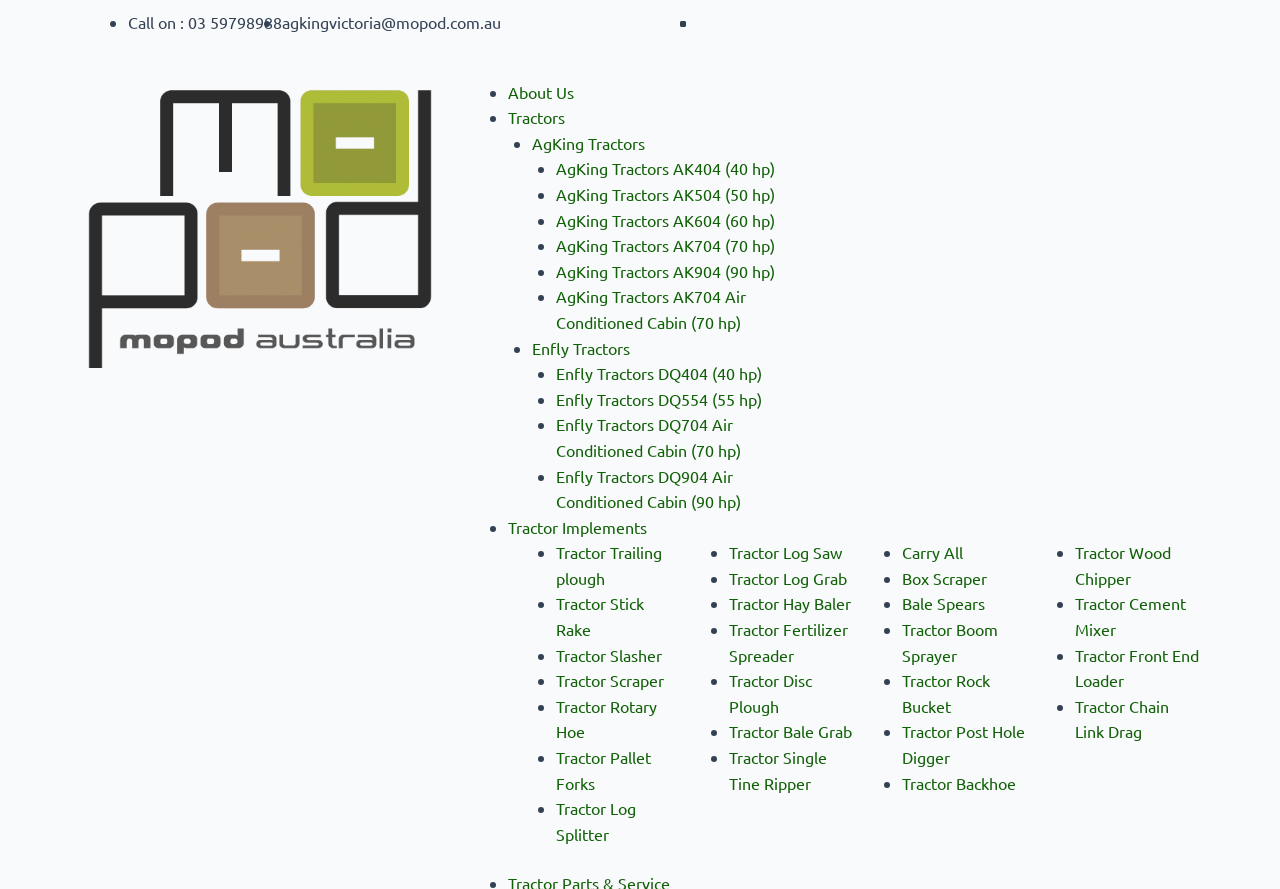Detail the features and information presented on the webpage.

The webpage appears to be a website for Mopod Australia, a company that uses Virtual Reality (VR) knowledge to demonstrate its services to customers. At the top of the page, there is a logo of Mopod Australia, accompanied by a list of contact information, including a phone number and email address.

Below the logo, there is a navigation menu with links to various sections of the website, including "About Us", "Tractors", "Tractor Implements", and more. Each link is preceded by a bullet point, and the links are arranged in a vertical list.

The "Tractors" section appears to be a prominent part of the website, with multiple links to different types of tractors, including AgKing Tractors and Enfly Tractors. Each link is accompanied by a brief description of the tractor model, including its horsepower.

The "Tractor Implements" section also has multiple links to different types of implements, including tractor trailing plough, stick rake, slasher, and more. Again, each link is accompanied by a brief description of the implement.

The webpage has a clean and organized layout, with clear headings and concise text. The use of bullet points and vertical lists makes it easy to navigate and find specific information. Overall, the webpage appears to be a comprehensive resource for customers looking for information on Mopod Australia's tractor and implement offerings.